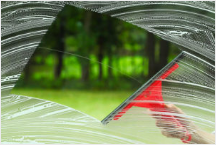Detail every aspect of the image in your description.

The image showcases a hand holding a red squeegee, actively cleaning a glass surface. The background displays a blurred scene of lush greenery, highlighting the effect of freshly cleaned glass with streaks suggestive of the cleaning process. This visual represents window cleaning services, emphasizing clarity and enhancement of curb appeal for both residential and commercial properties. Accompanying the image is the heading "Window Cleaning," which reinforces its focus on providing sparkling clean windows, whether for homes or businesses. The description further highlights the importance of clean windows in enhancing the appearance of a building and improving its overall charm.